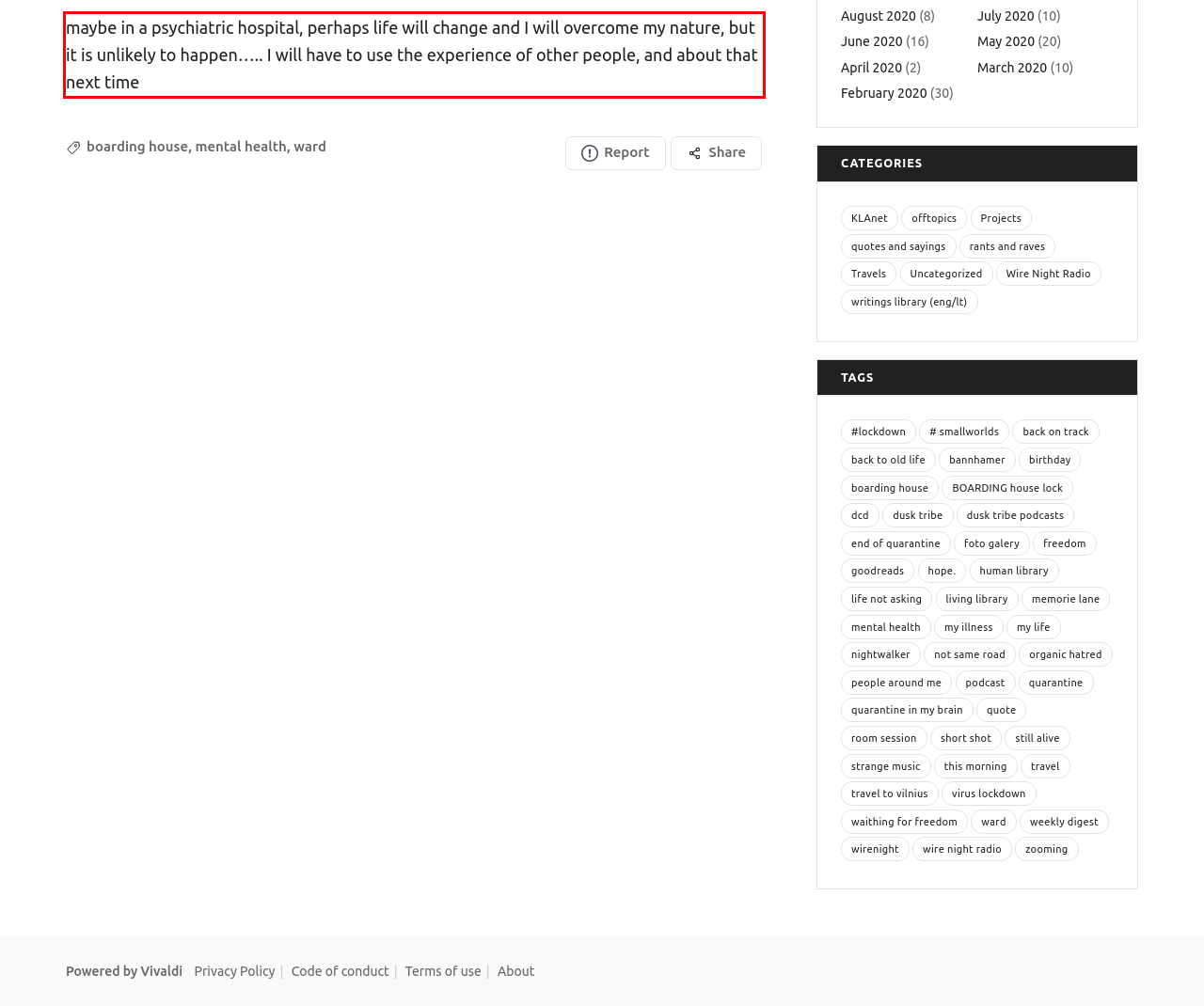Given the screenshot of a webpage, identify the red rectangle bounding box and recognize the text content inside it, generating the extracted text.

maybe in a psychiatric hospital, perhaps life will change and I will overcome my nature, but it is unlikely to happen….. I will have to use the experience of other people, and about that next time